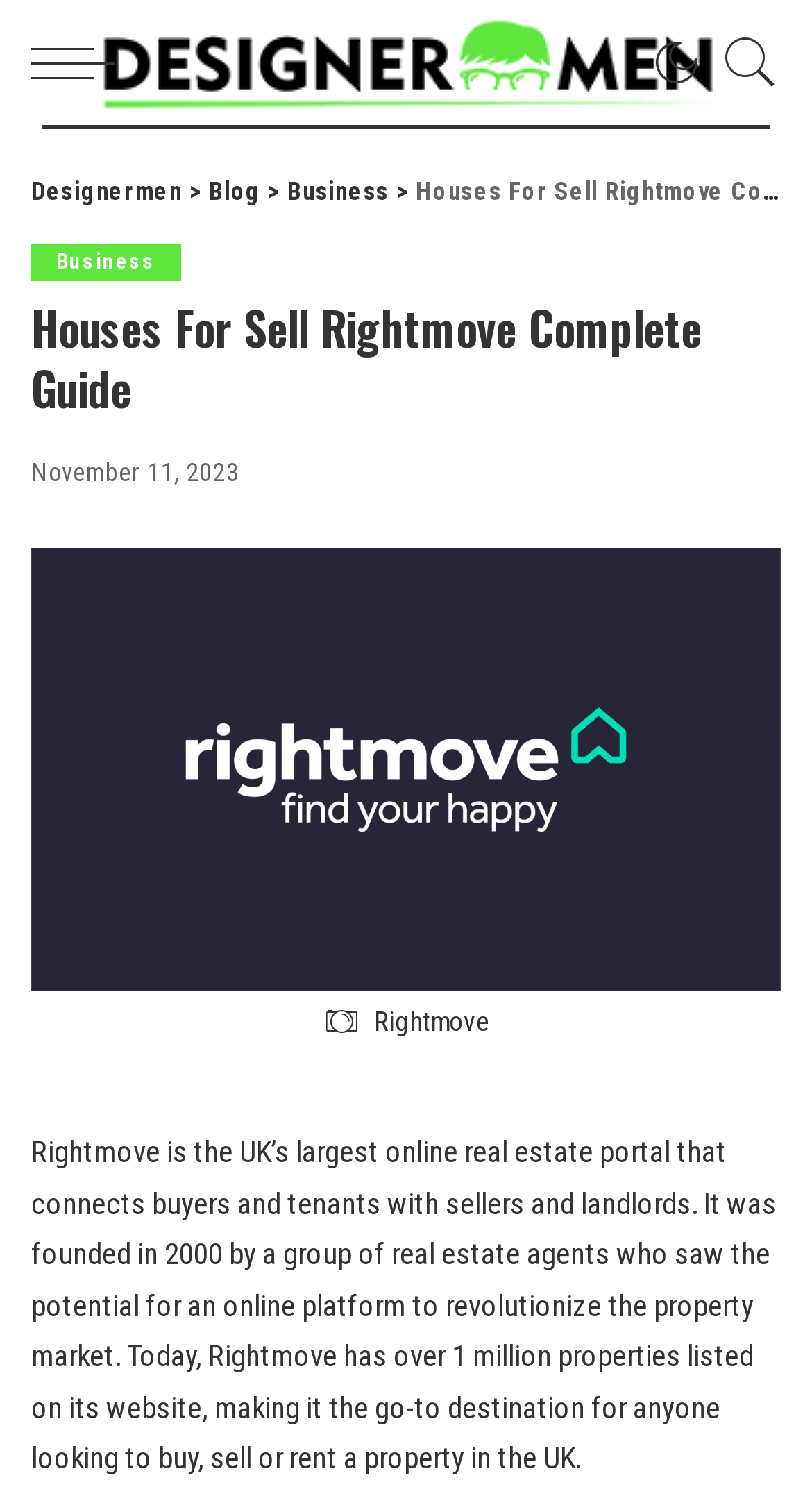Look at the image and answer the question in detail:
What is the date of the webpage content?

I found the answer by looking at the abbr element with the text '2023-11-11T12:09:07+00:00' and also the static text that displays the date in a readable format as 'November 11, 2023'.